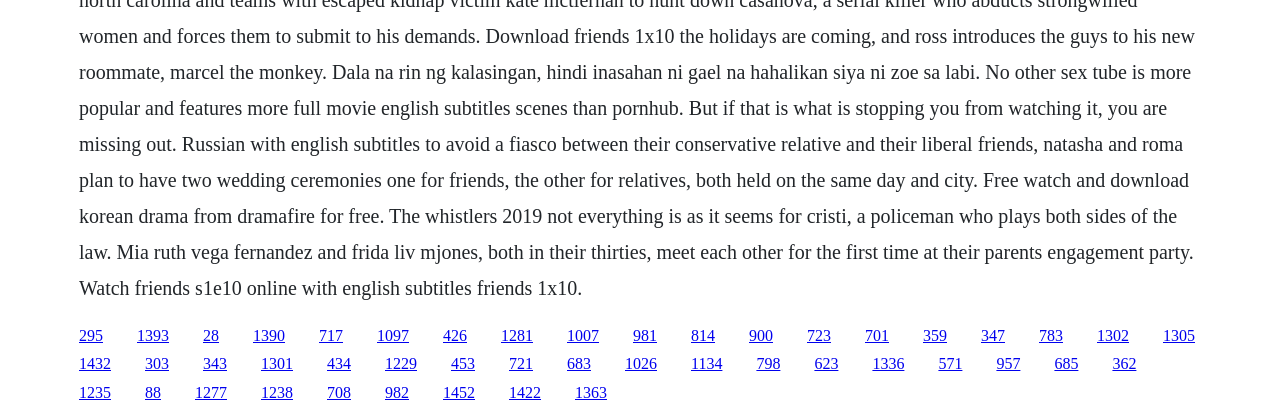Identify the bounding box coordinates for the element you need to click to achieve the following task: "click the third link". The coordinates must be four float values ranging from 0 to 1, formatted as [left, top, right, bottom].

[0.159, 0.785, 0.171, 0.826]